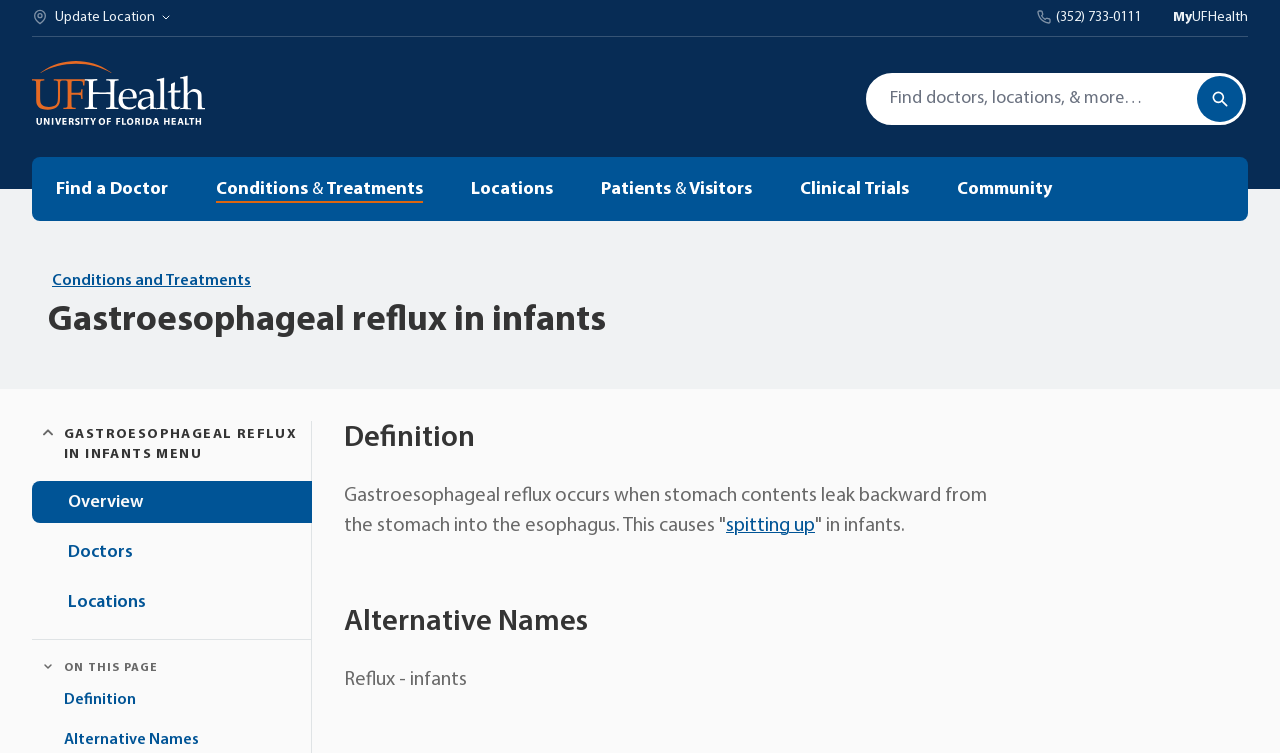Locate the bounding box coordinates of the item that should be clicked to fulfill the instruction: "Collapse Gastroesophageal reflux in infants Menu".

[0.025, 0.559, 0.05, 0.596]